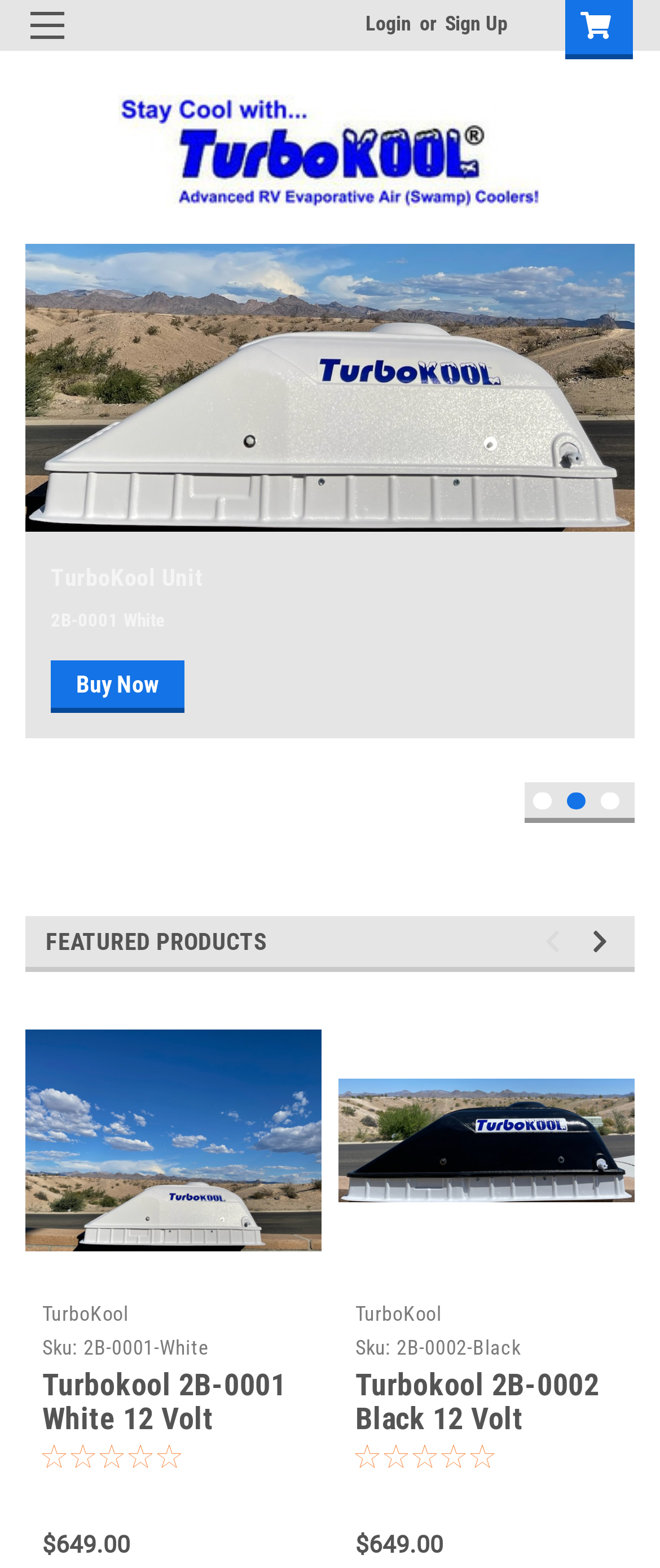Please give a short response to the question using one word or a phrase:
What is the brand of the products listed?

TurboKool